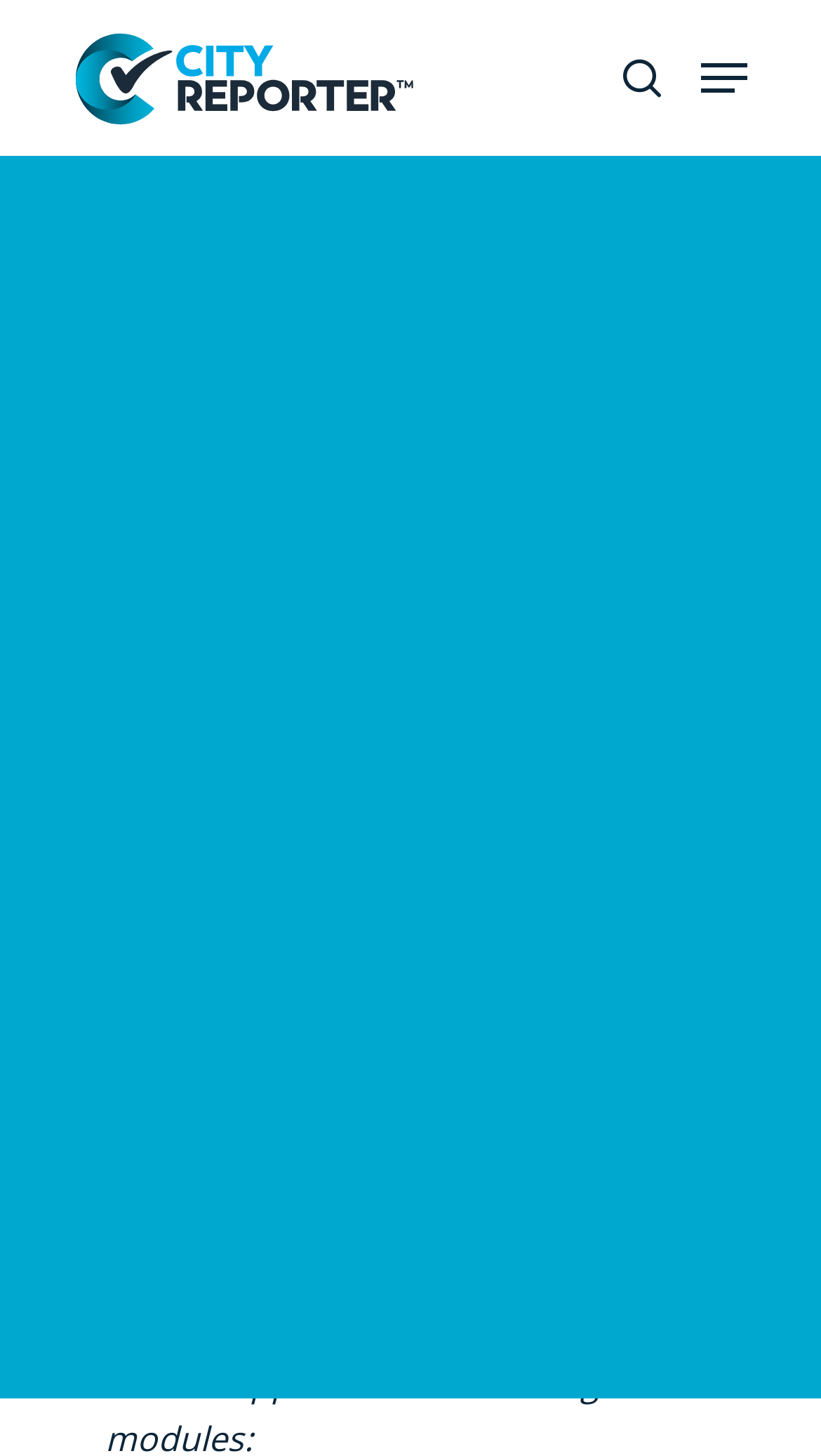Determine the bounding box coordinates of the clickable element to complete this instruction: "Search for something". Provide the coordinates in the format of four float numbers between 0 and 1, [left, top, right, bottom].

[0.151, 0.069, 0.674, 0.113]